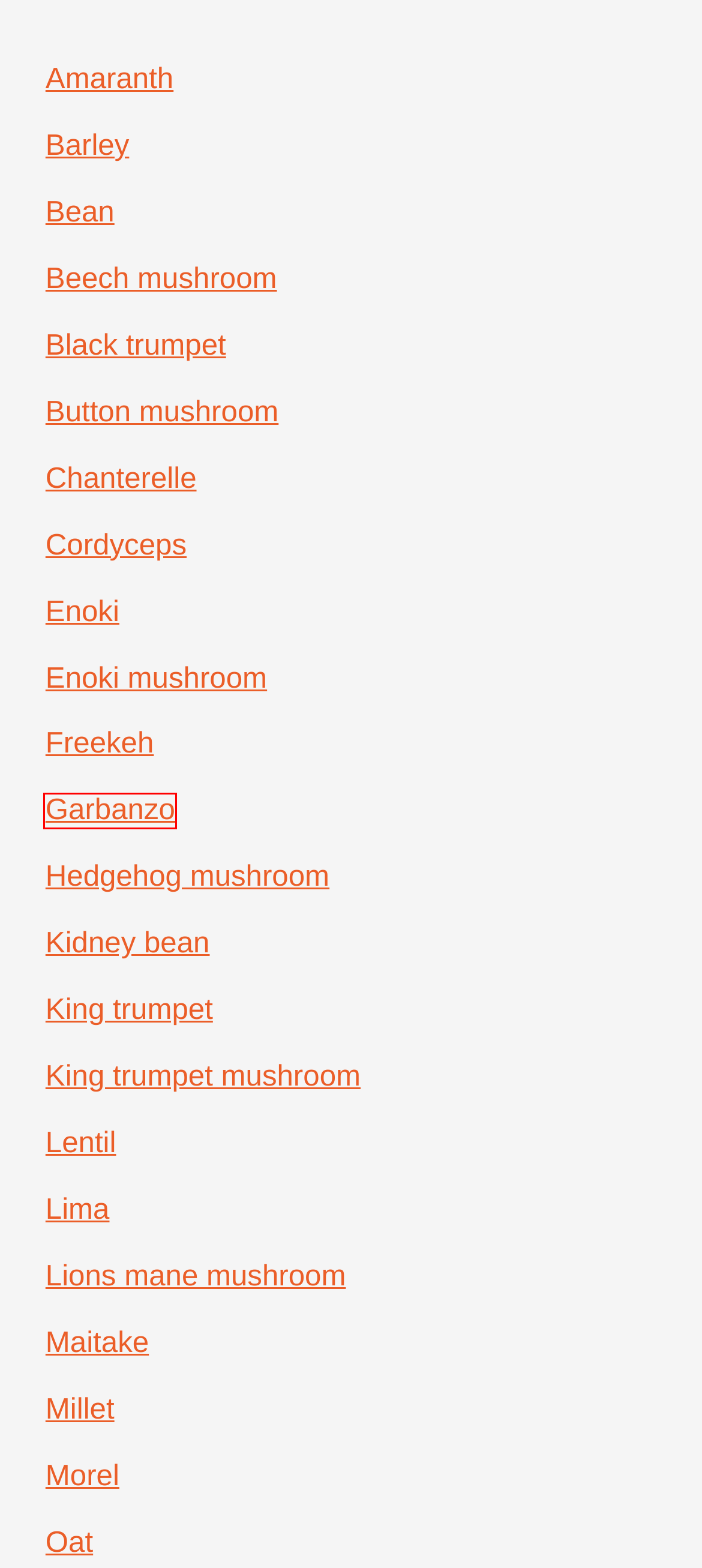Inspect the provided webpage screenshot, concentrating on the element within the red bounding box. Select the description that best represents the new webpage after you click the highlighted element. Here are the candidates:
A. Millet - AnyEating
B. Garbanzo - AnyEating
C. Lima - AnyEating
D. Enoki mushroom - AnyEating
E. Morel - AnyEating
F. Barley - AnyEating
G. Chanterelle - AnyEating
H. Button mushroom - AnyEating

B